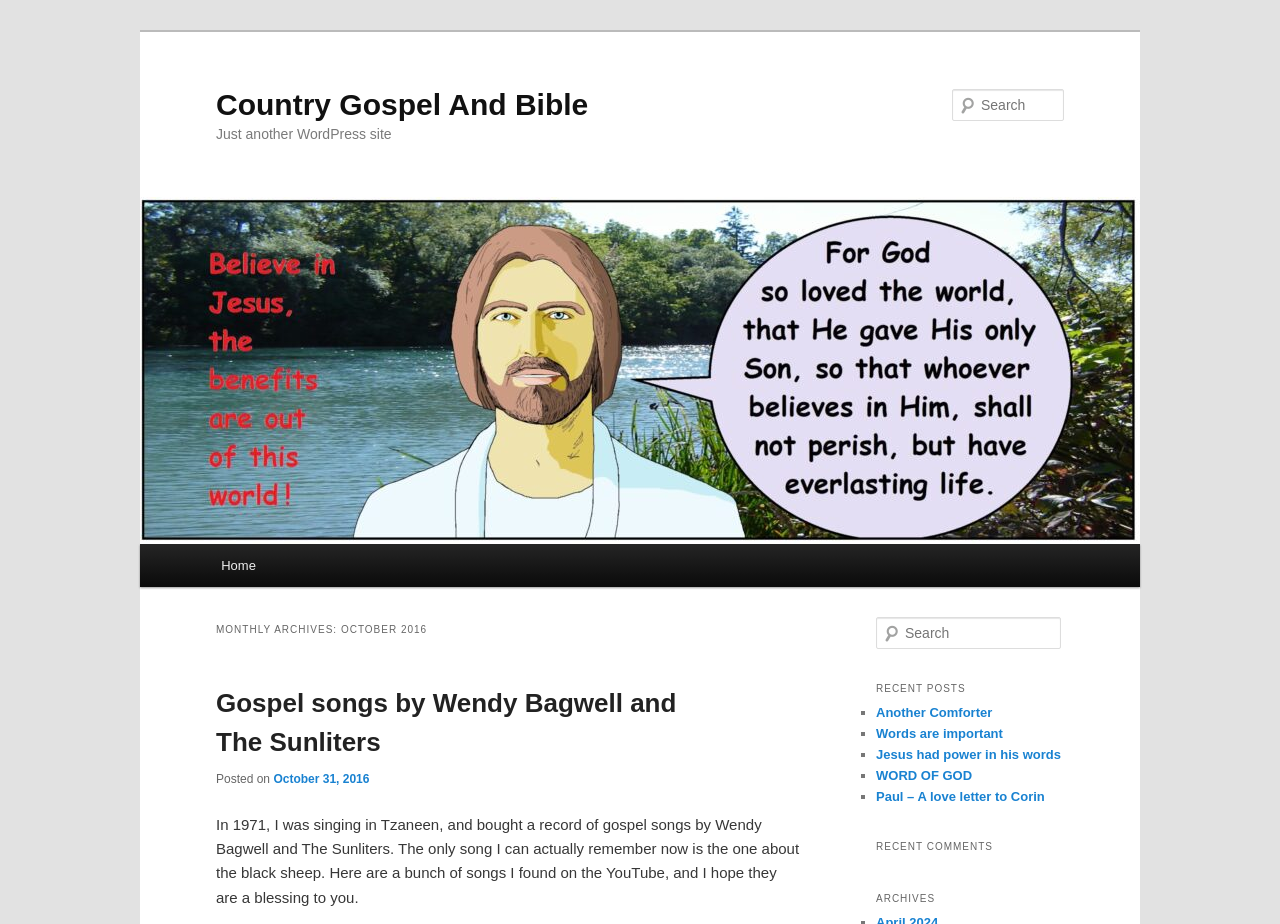Please identify the bounding box coordinates of the clickable area that will fulfill the following instruction: "Read post about Gospel songs by Wendy Bagwell and The Sunliters". The coordinates should be in the format of four float numbers between 0 and 1, i.e., [left, top, right, bottom].

[0.169, 0.745, 0.528, 0.82]